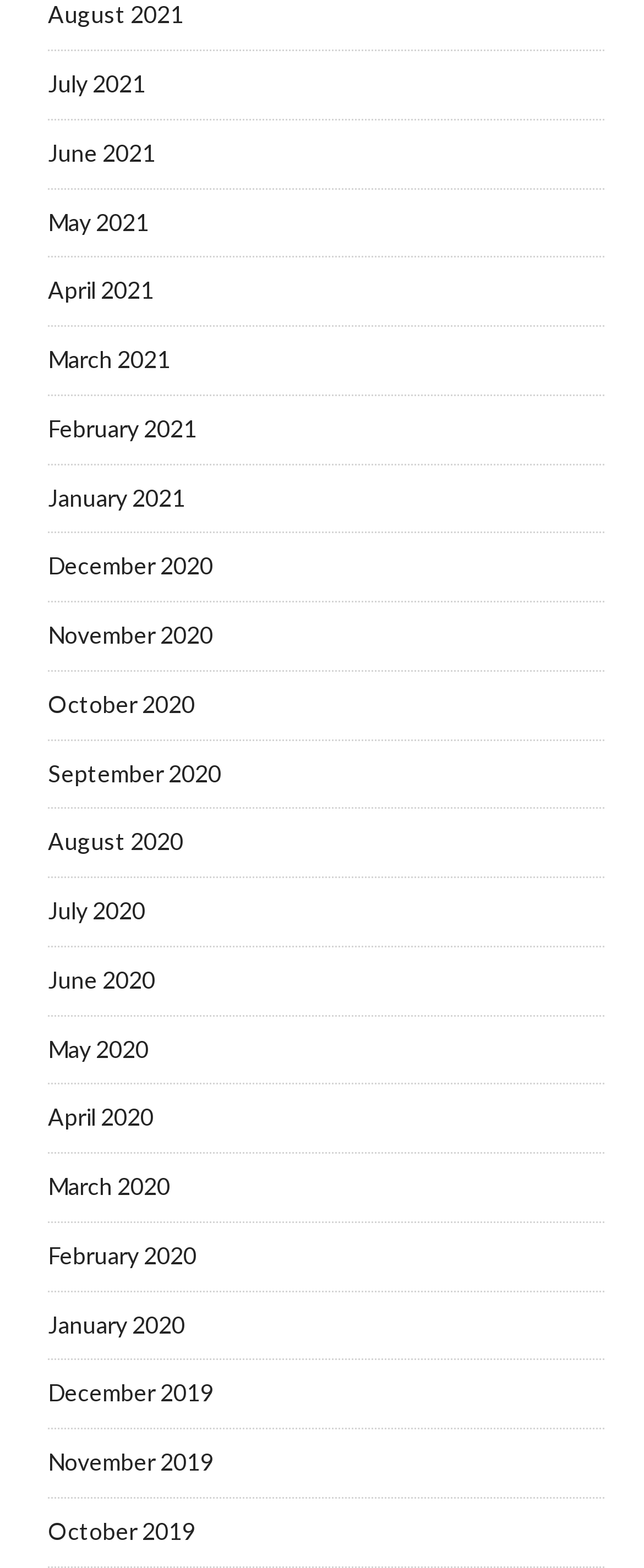Locate the bounding box coordinates of the area where you should click to accomplish the instruction: "view August 2021".

[0.074, 0.0, 0.285, 0.018]